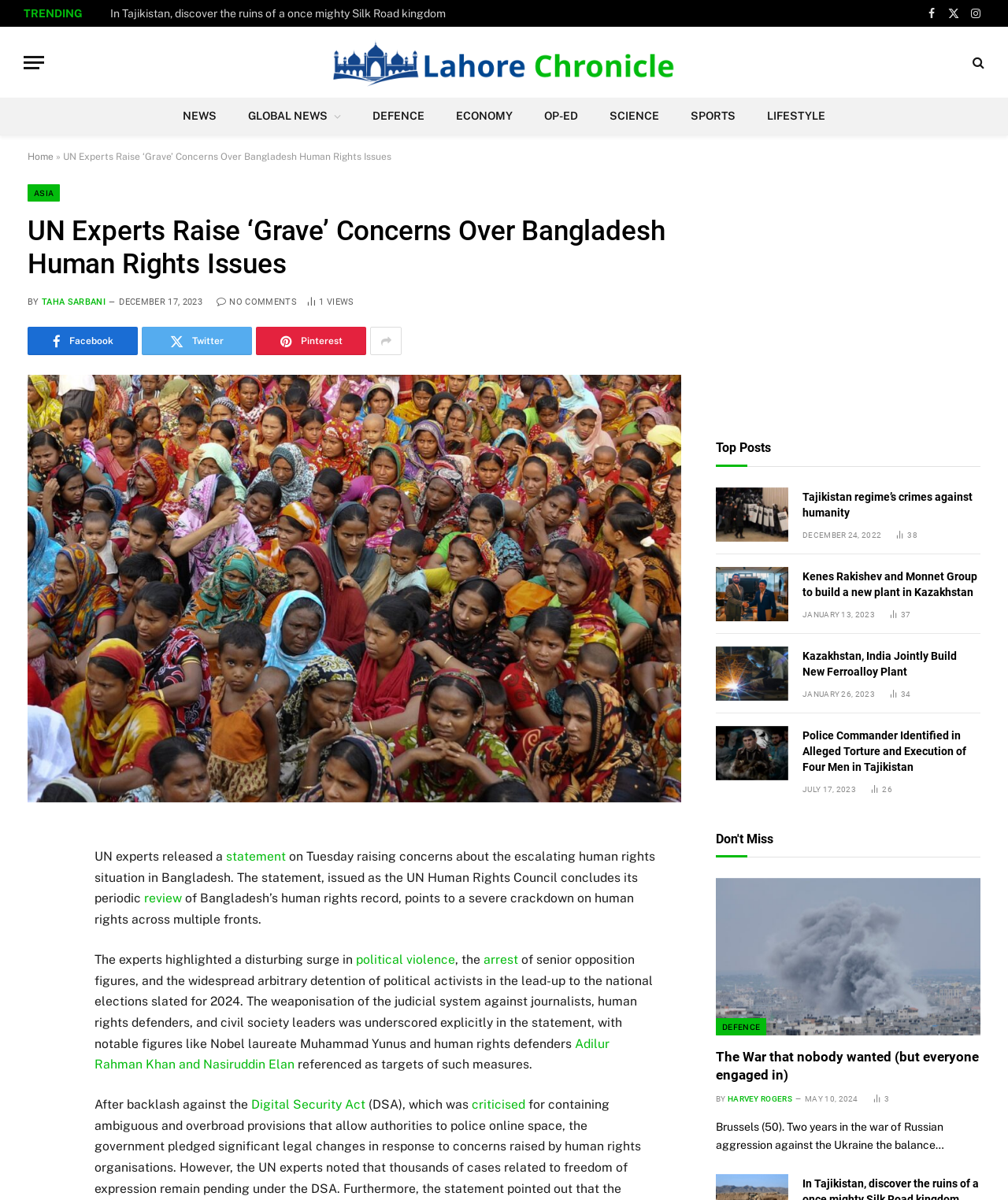Determine the bounding box coordinates for the UI element with the following description: "Digital Security Act". The coordinates should be four float numbers between 0 and 1, represented as [left, top, right, bottom].

[0.249, 0.914, 0.362, 0.927]